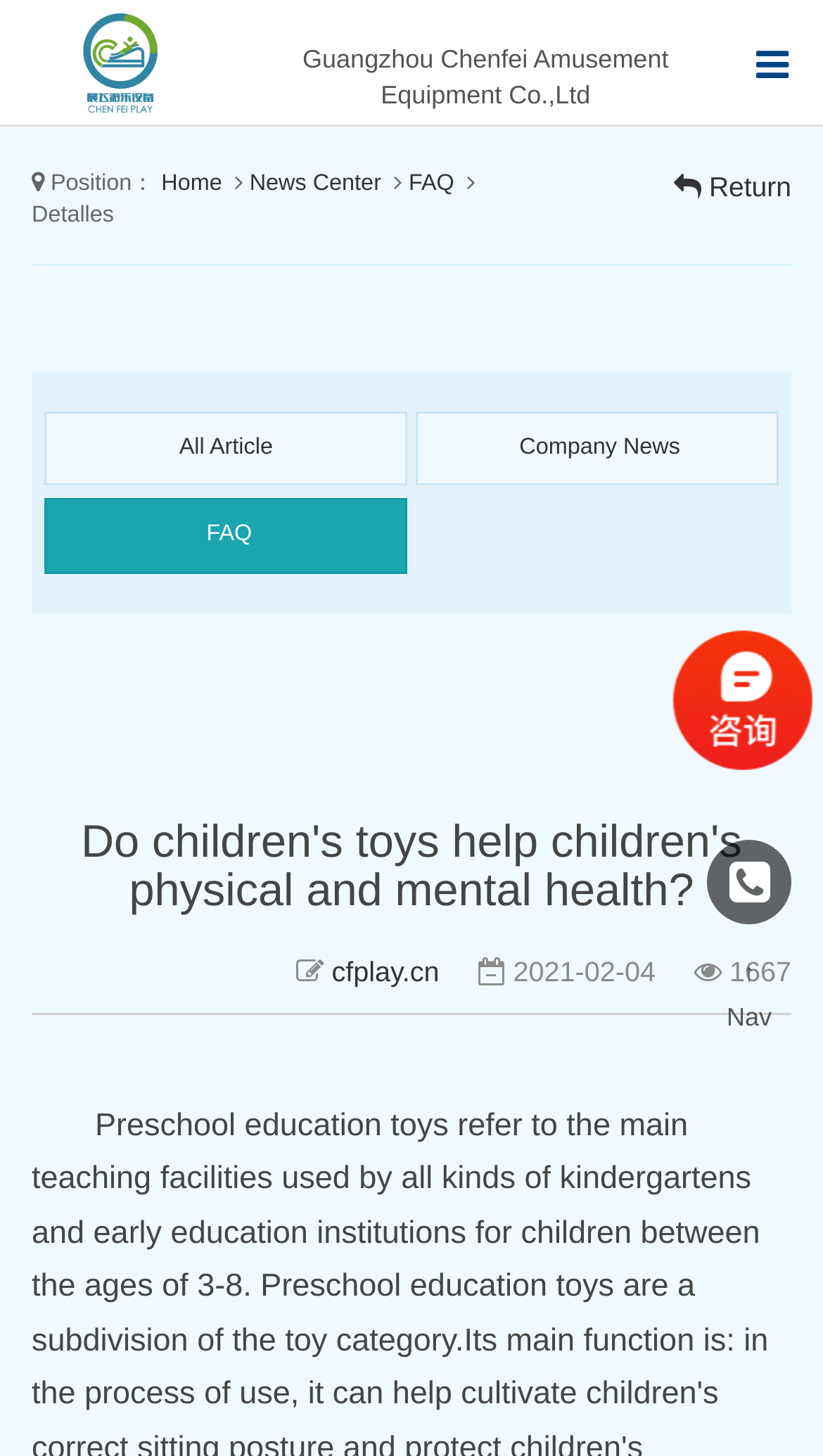Respond with a single word or phrase:
How many navigation links are there?

5